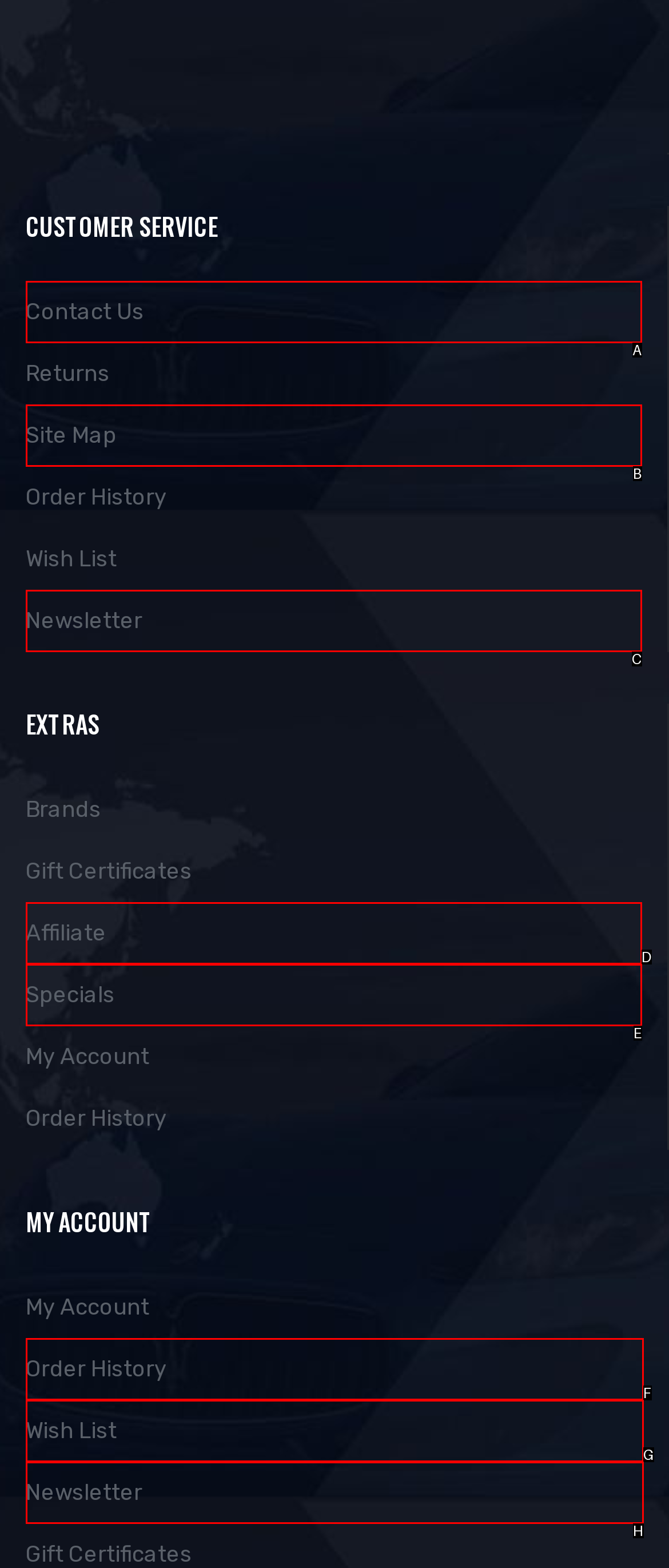Select the letter of the UI element that best matches: Newsletter
Answer with the letter of the correct option directly.

C